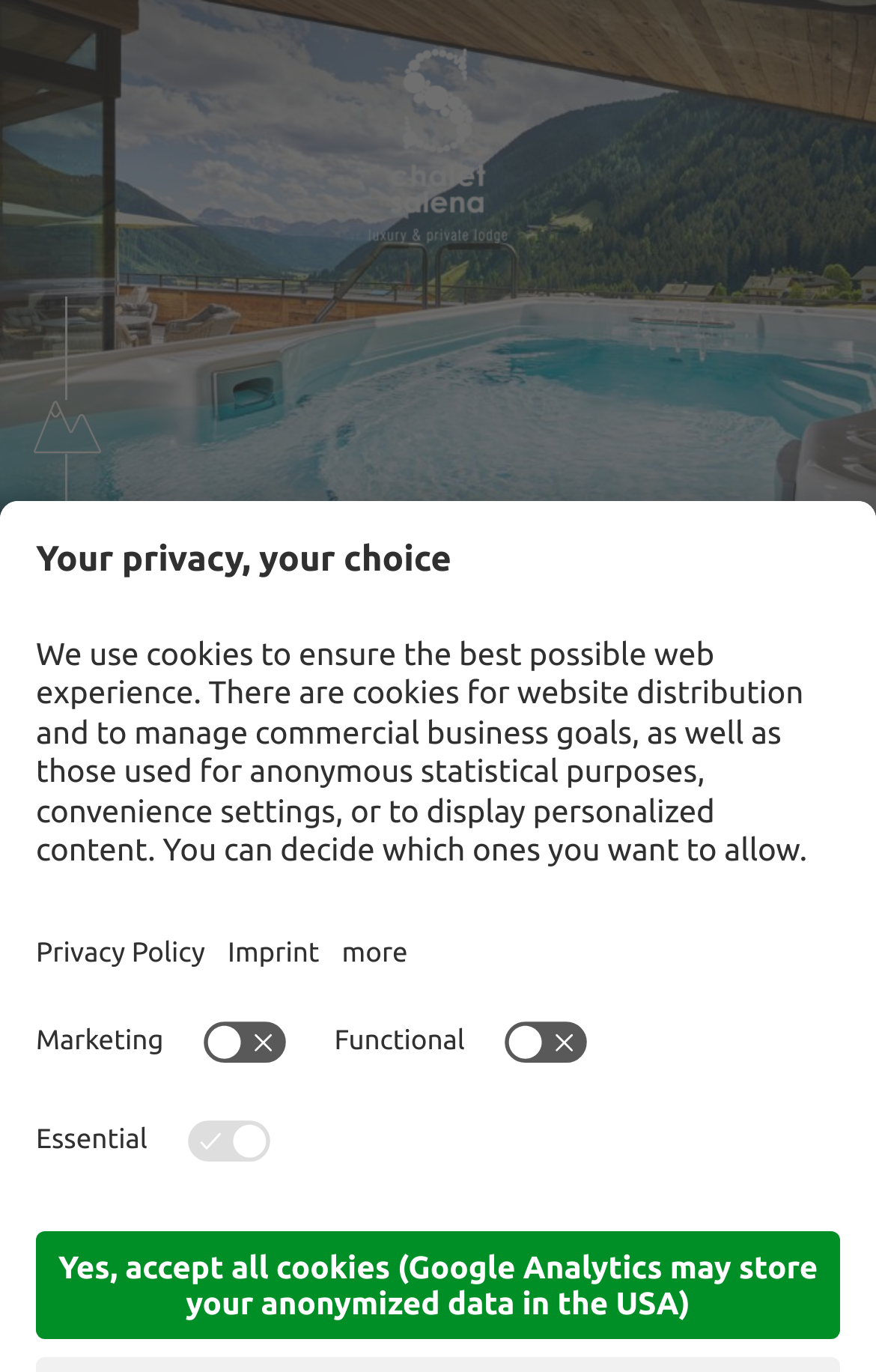What is the view from the chalet?
Give a thorough and detailed response to the question.

The view from the chalet is mentioned in the text 'Immerse yourself in this special chalet experience on a spacious 230 m² with pool, jacuzzi, Finnish sauna and a great view to the dolomites.'